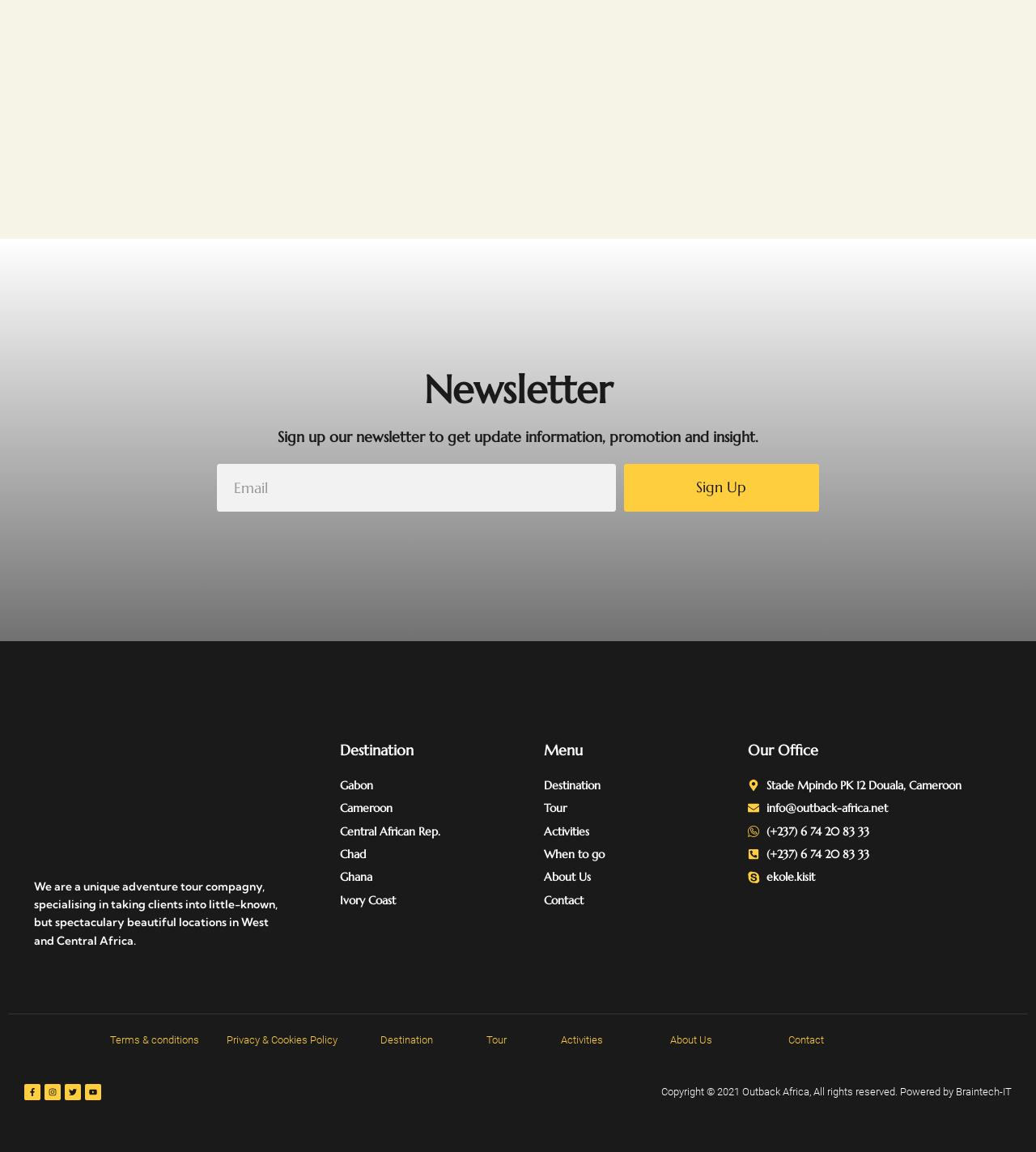Determine the bounding box for the described HTML element: "Sign Up". Ensure the coordinates are four float numbers between 0 and 1 in the format [left, top, right, bottom].

[0.602, 0.402, 0.791, 0.444]